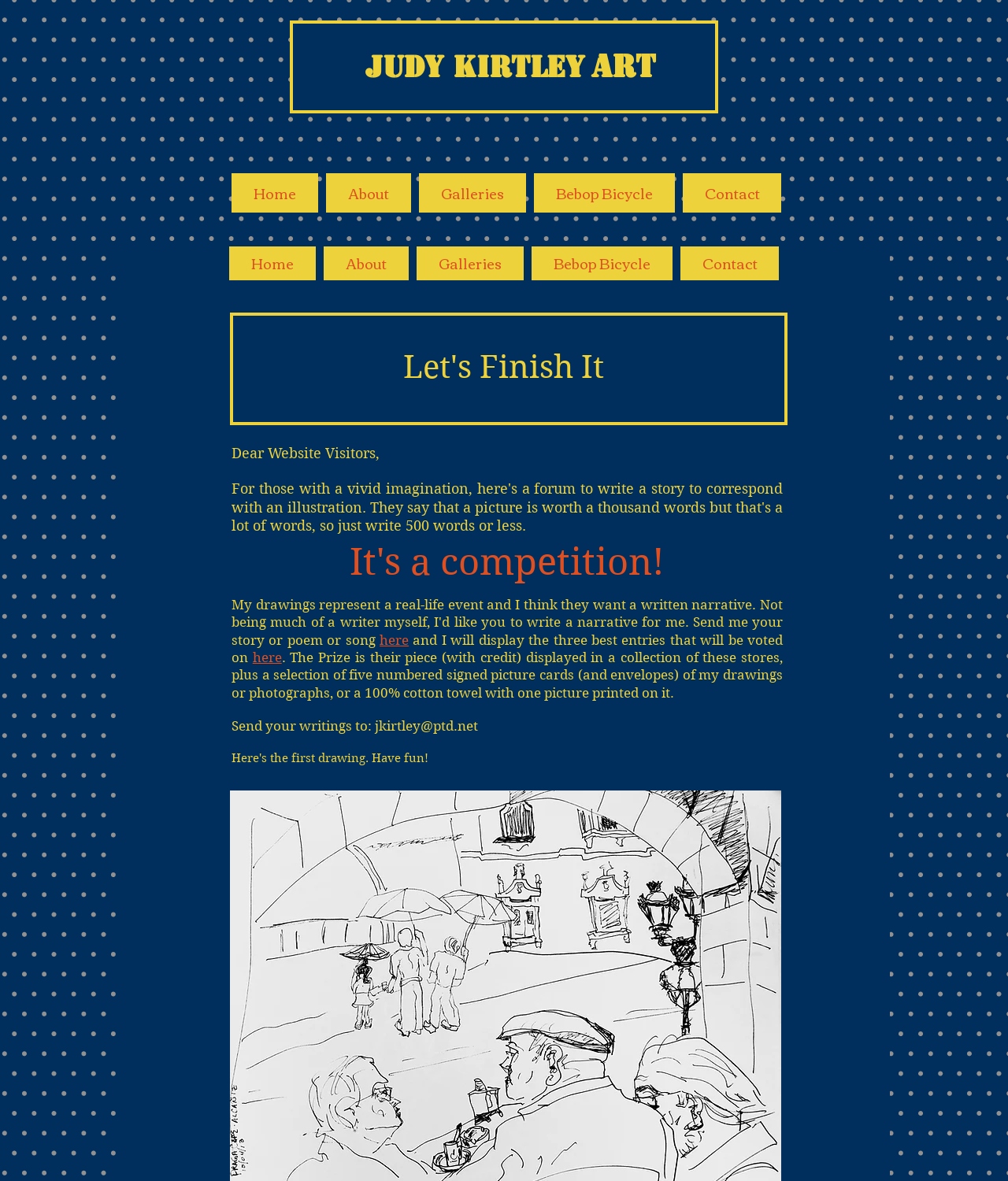Specify the bounding box coordinates of the element's region that should be clicked to achieve the following instruction: "Send email to jkirtley@ptd.net". The bounding box coordinates consist of four float numbers between 0 and 1, in the format [left, top, right, bottom].

[0.372, 0.608, 0.474, 0.622]